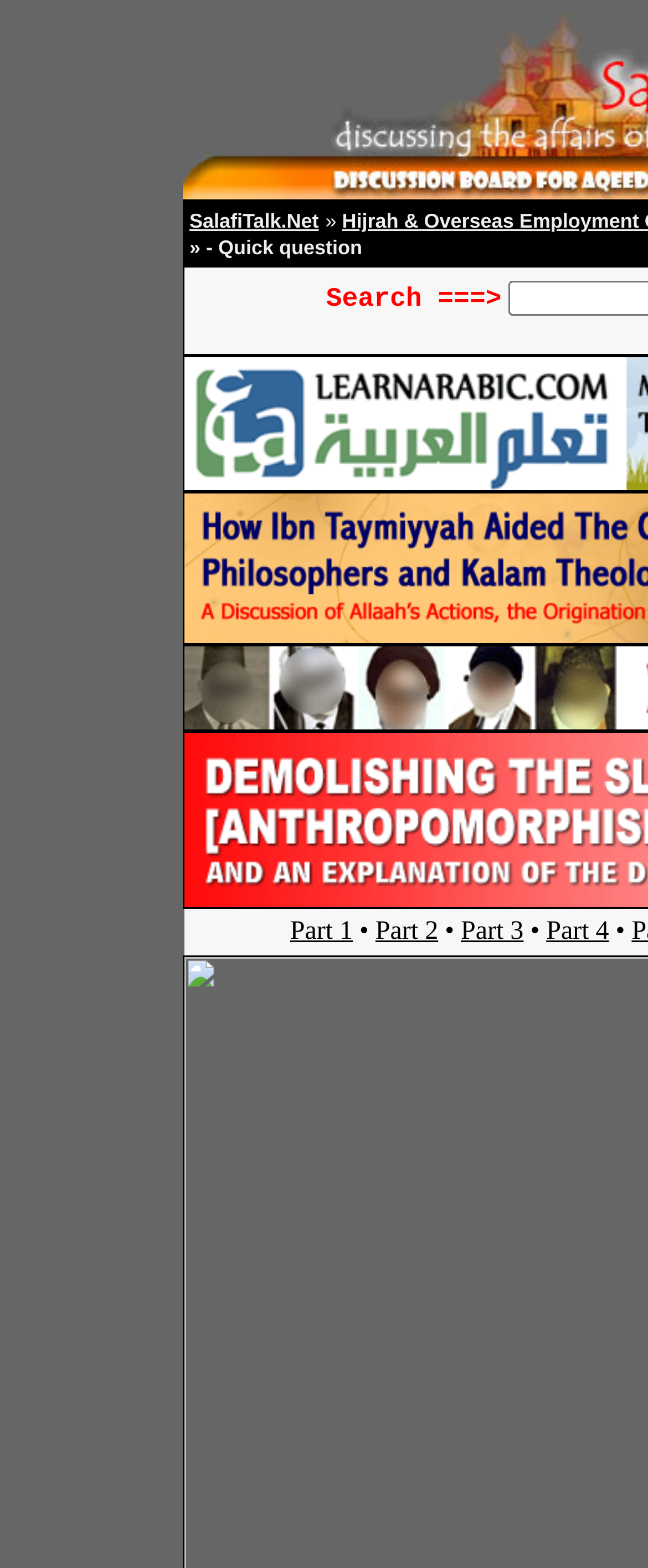Is the website title a link? Analyze the screenshot and reply with just one word or a short phrase.

Yes